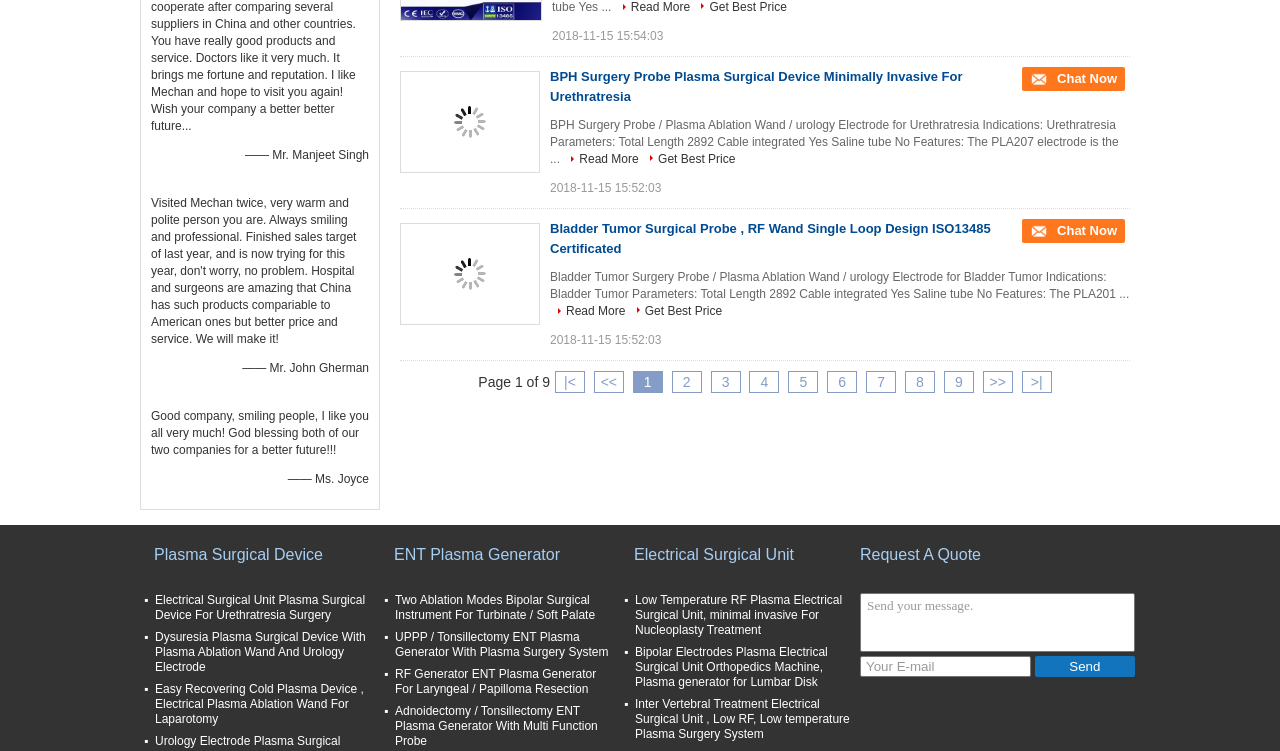Find the bounding box coordinates of the clickable area that will achieve the following instruction: "Go to page 2".

[0.525, 0.494, 0.548, 0.523]